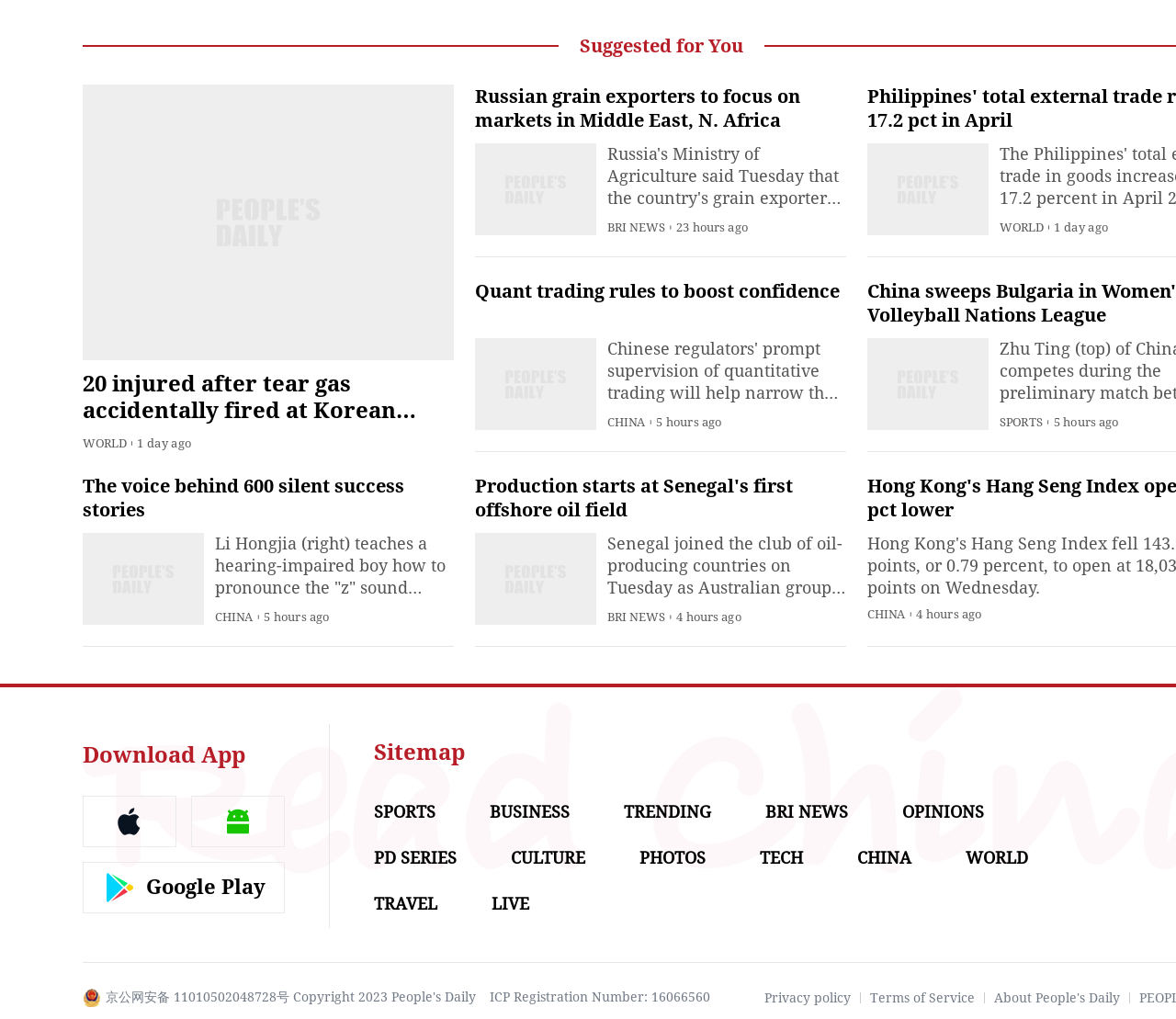Please determine the bounding box coordinates of the element to click in order to execute the following instruction: "Check the Sitemap". The coordinates should be four float numbers between 0 and 1, specified as [left, top, right, bottom].

[0.318, 0.726, 0.395, 0.751]